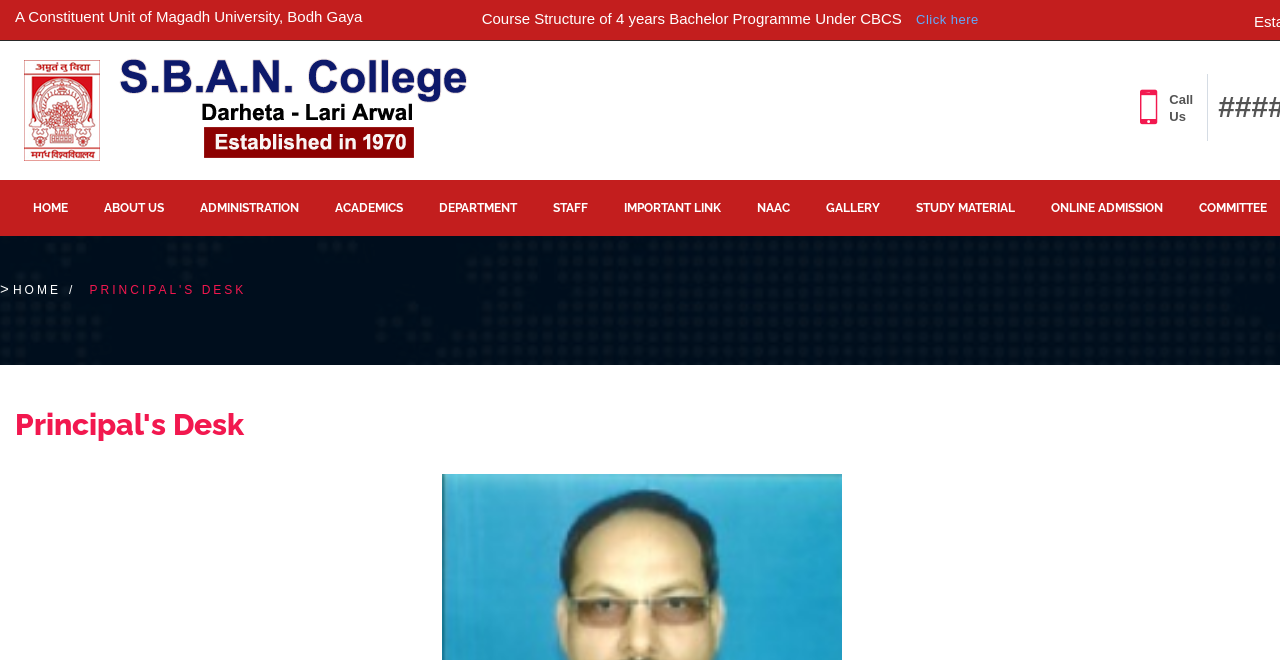Highlight the bounding box coordinates of the region I should click on to meet the following instruction: "Click on the 'HOME' link".

[0.012, 0.273, 0.067, 0.358]